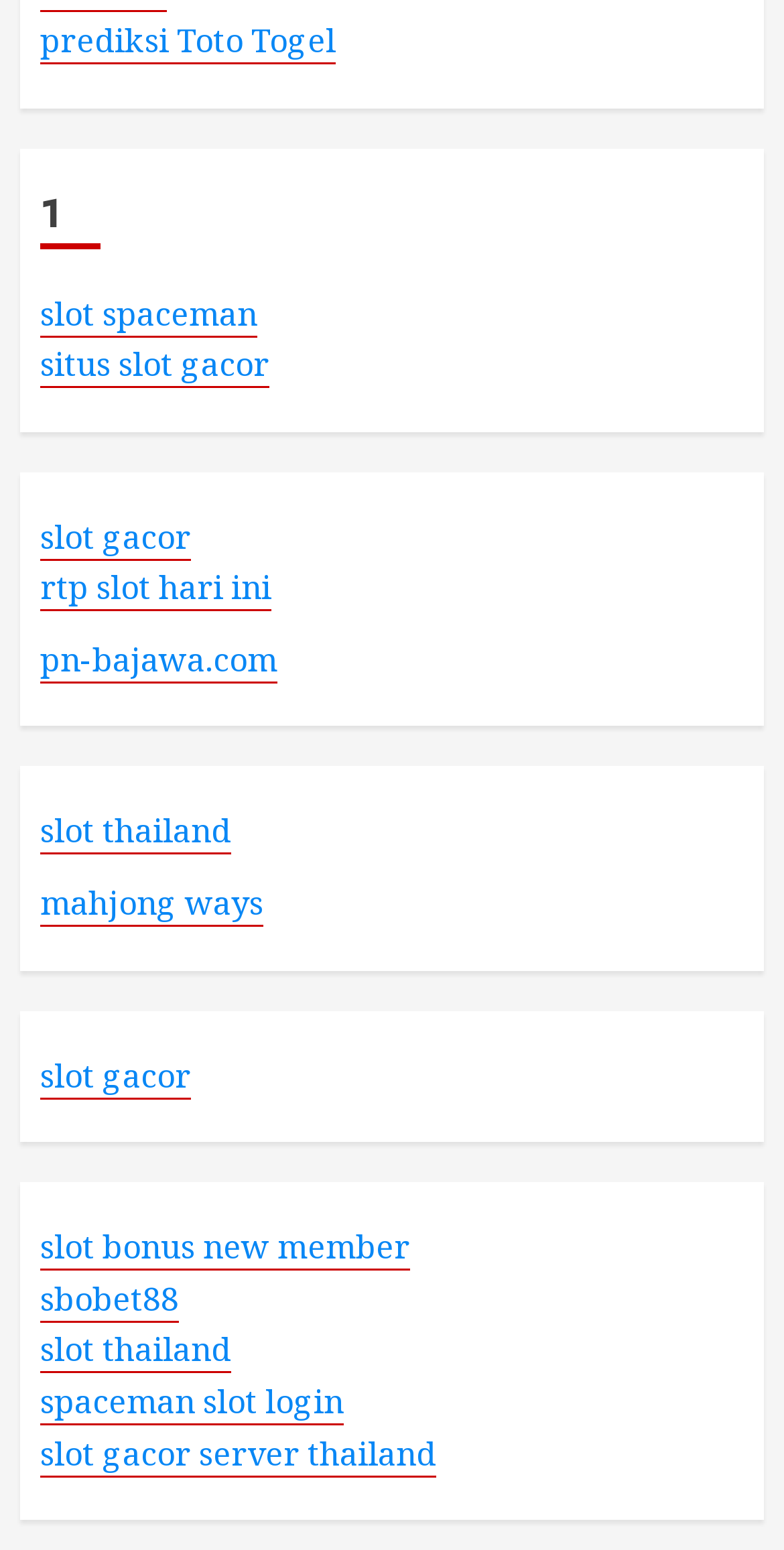Using the provided description: "2024 Acute Care Conference", find the bounding box coordinates of the corresponding UI element. The output should be four float numbers between 0 and 1, in the format [left, top, right, bottom].

None